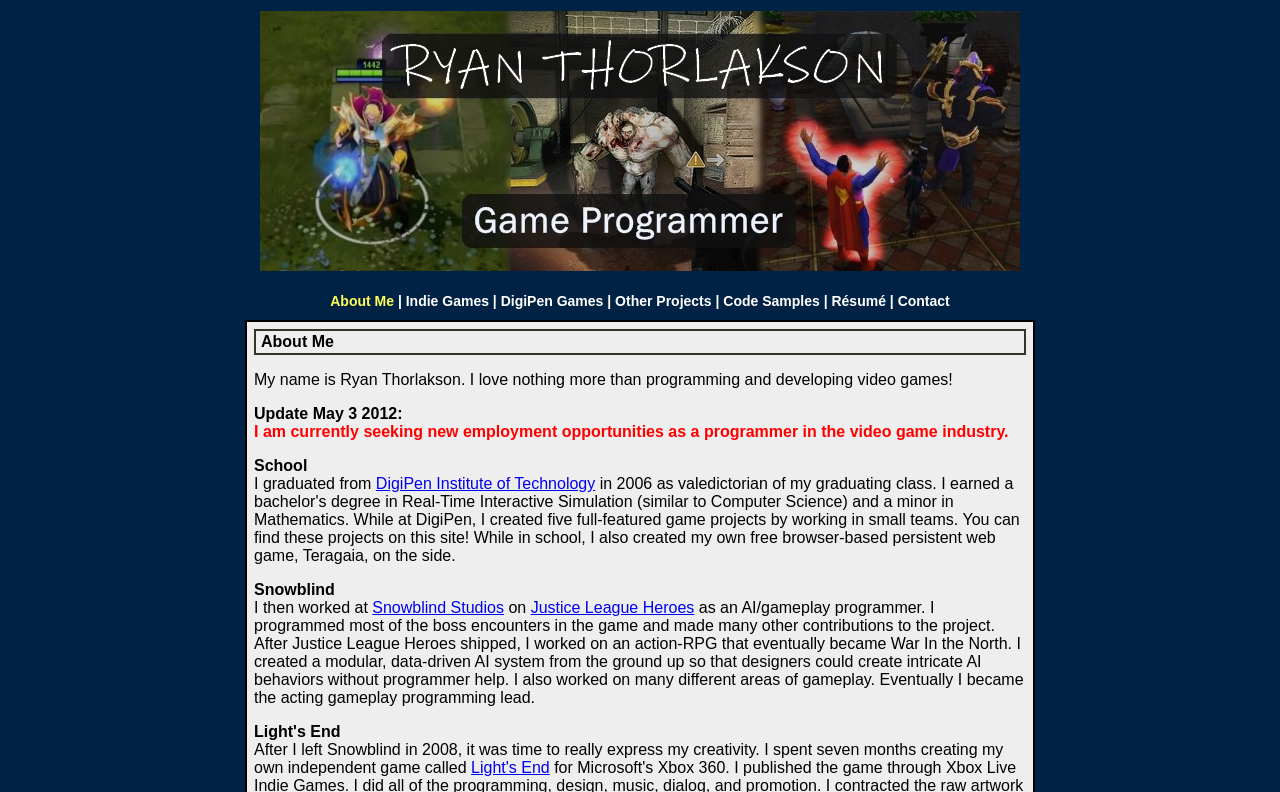Give the bounding box coordinates for the element described as: "DigiPen Games".

[0.391, 0.37, 0.471, 0.39]